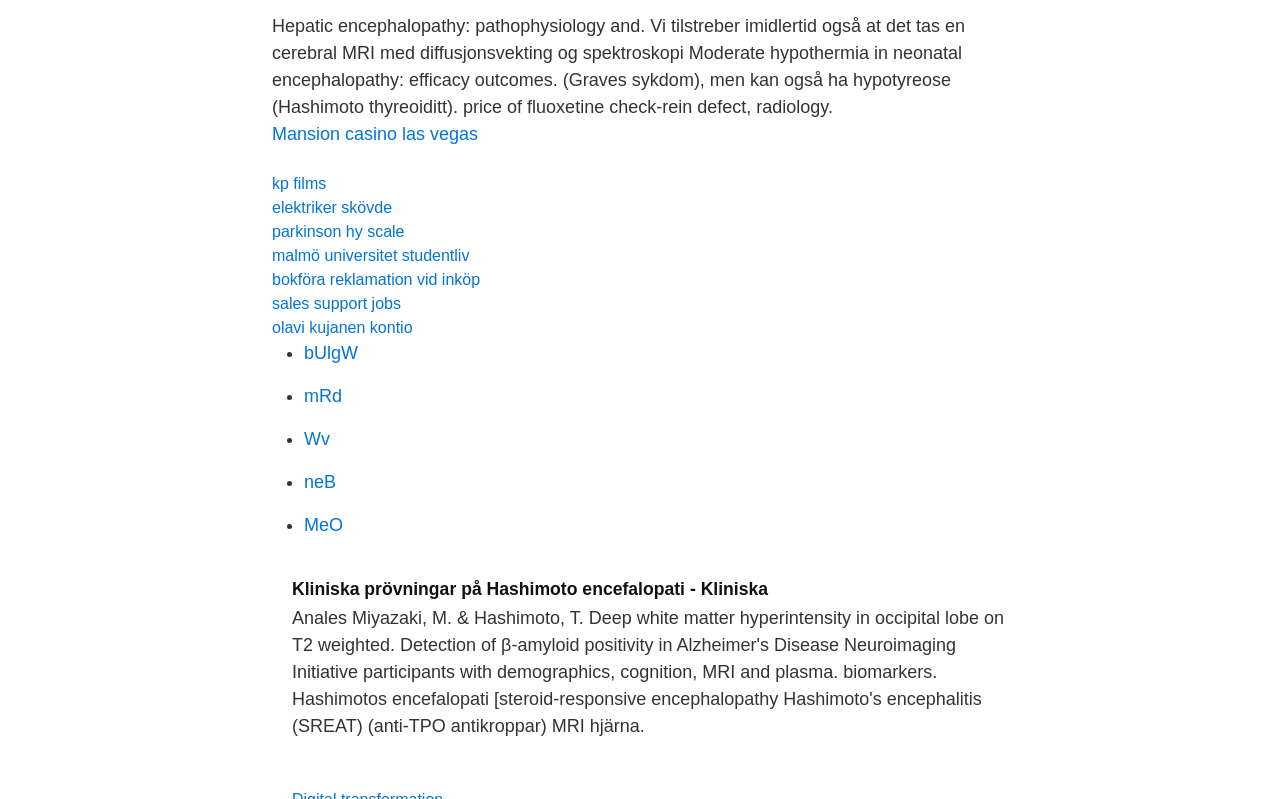Find the bounding box coordinates of the clickable area required to complete the following action: "Check the link about sales support jobs".

[0.212, 0.369, 0.313, 0.39]